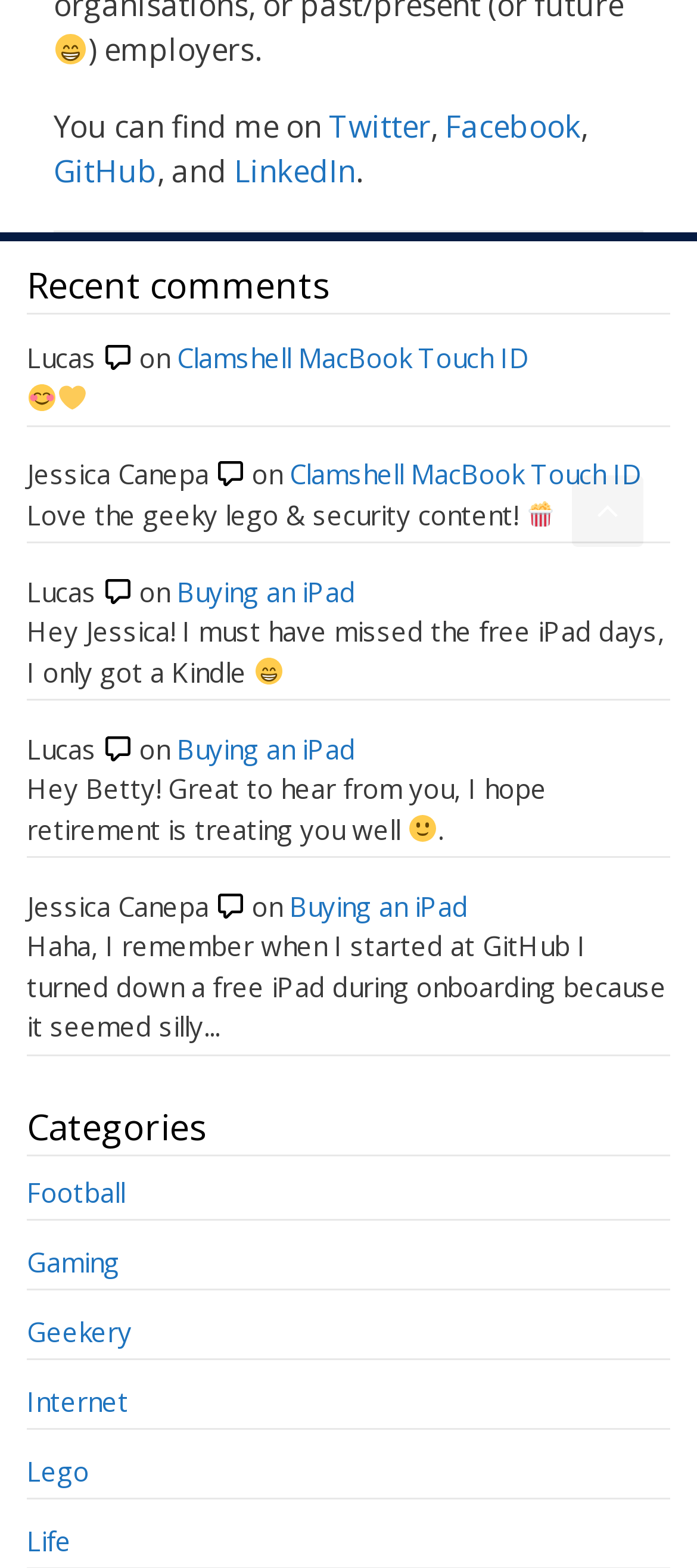Please find the bounding box for the UI component described as follows: "Buying an iPad".

[0.254, 0.466, 0.51, 0.488]